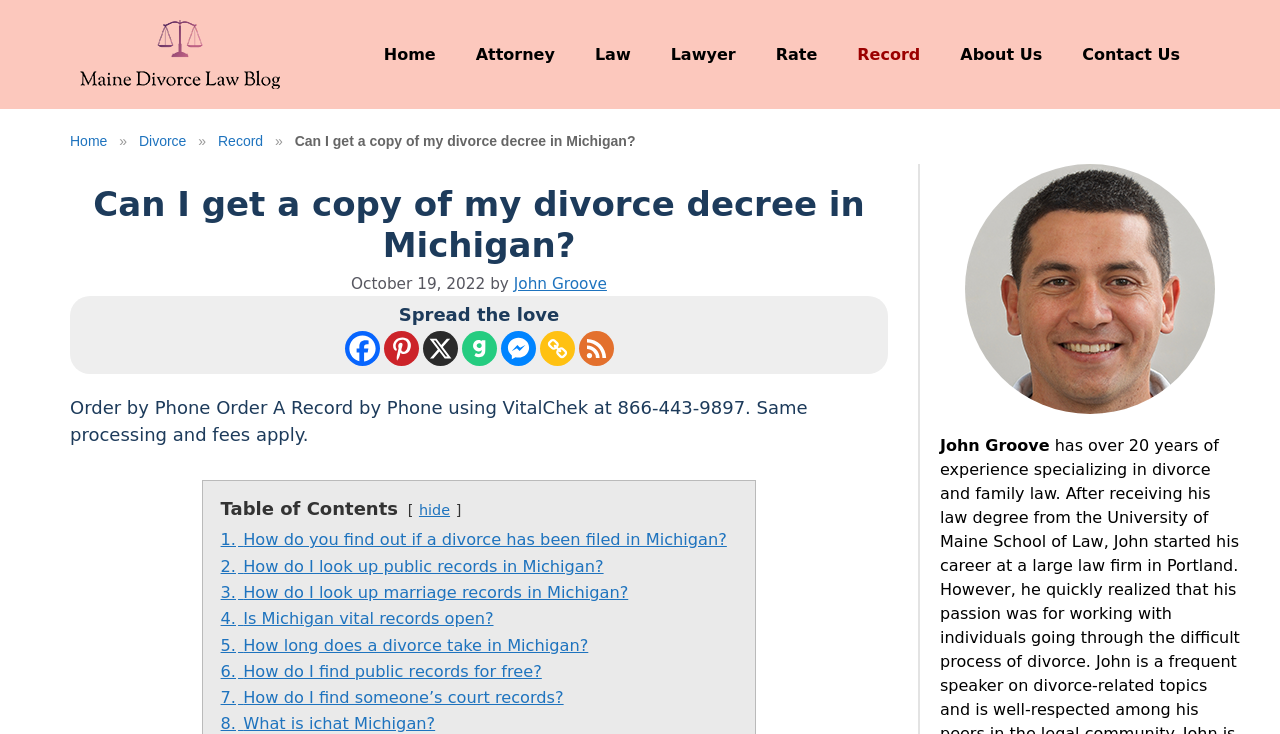Indicate the bounding box coordinates of the element that must be clicked to execute the instruction: "Click on the 'Reward your Employees with Travel Incentives' link". The coordinates should be given as four float numbers between 0 and 1, i.e., [left, top, right, bottom].

None